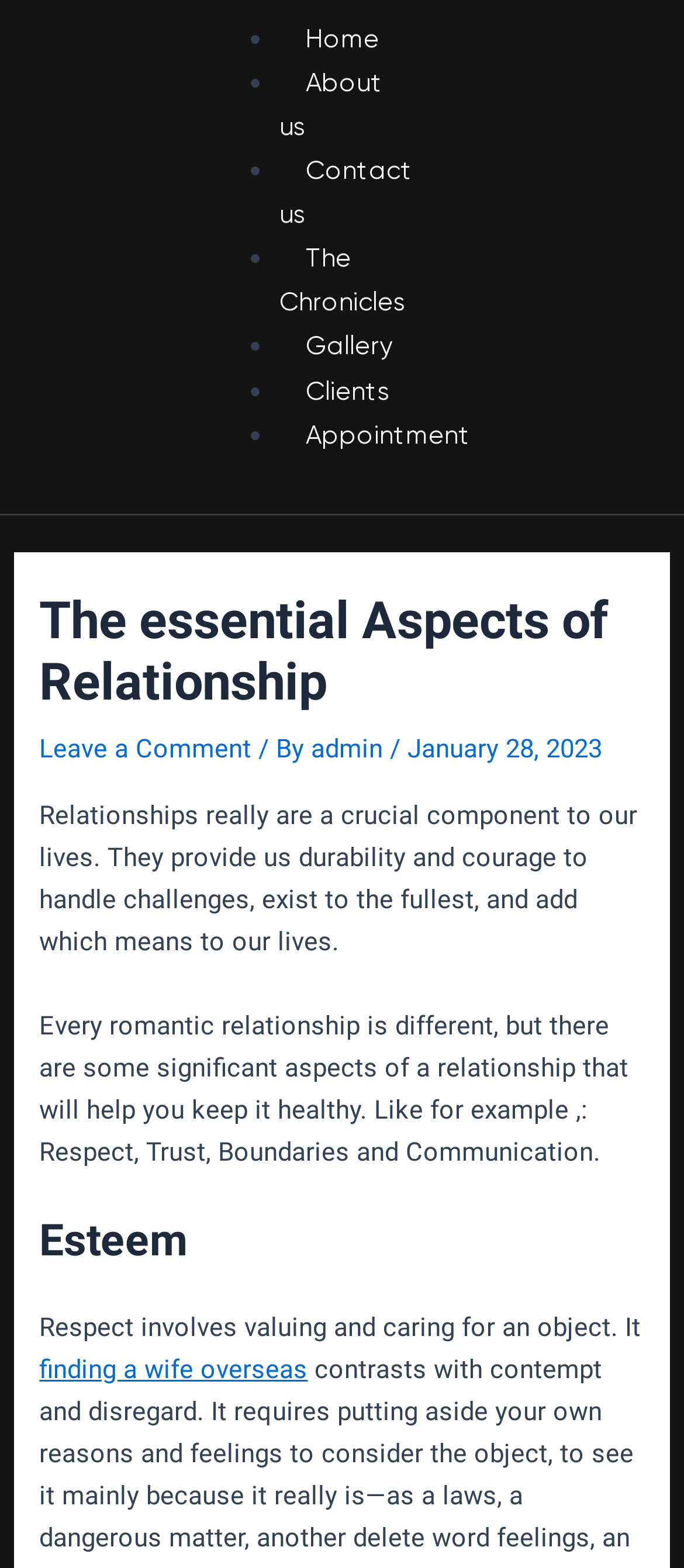Describe all the significant parts and information present on the webpage.

The webpage is about the essential aspects of relationships, with a focus on romantic relationships. At the top left corner, there is a logo with white text, which is also a link. Below the logo, there is a horizontal navigation menu with links to different pages, including "Home", "About us", "Contact us", "The Chronicles", "Gallery", "Clients", and "Appointment". Each link is preceded by a bullet point.

On the top right corner, there are social media links to Facebook, Twitter, and Instagram. Below the navigation menu, there is a header section with a heading that reads "The essential Aspects of Relationship". Below the header, there is a link to "Leave a Comment" and information about the author, including a link to the author's profile and the date of publication, January 28, 2023.

The main content of the webpage is divided into paragraphs. The first paragraph explains the importance of relationships in our lives. The second paragraph introduces the idea that every romantic relationship is unique, but there are certain key aspects that can help keep it healthy, such as respect, trust, boundaries, and communication.

Further down the page, there is a heading that reads "Esteem", which is followed by a paragraph that explains the concept of respect in relationships. The paragraph also includes a link to "finding a wife overseas". Overall, the webpage appears to be a blog post or article about relationships, with a focus on providing information and advice to readers.